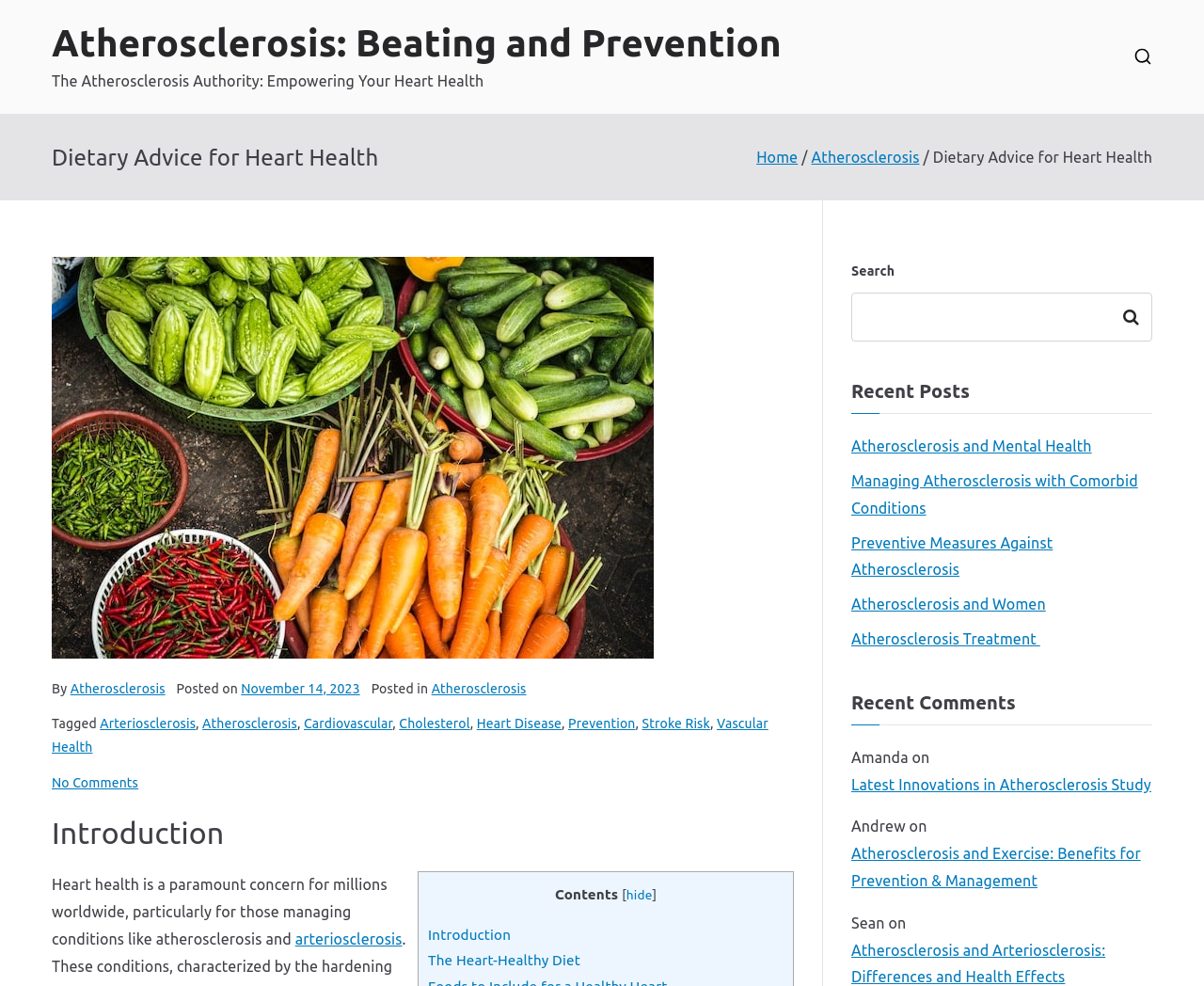Give a comprehensive overview of the webpage, including key elements.

The webpage is focused on heart health, specifically dietary strategies for atherosclerosis and arteriosclerosis. At the top, there is a link to "Atherosclerosis: Beating and Prevention" and a heading that reads "The Atherosclerosis Authority: Empowering Your Heart Health". 

To the top right, there is a small image and a link with no text. Below the heading, there is a main heading "Dietary Advice for Heart Health" and a navigation section with breadcrumbs, including links to "Home" and "Atherosclerosis". 

On the left side, there is a large image related to heart health dietary advice. Below the image, there is a section with the title "Dietary Advice for Heart Health" and a brief description. This section includes links to the author and the date of posting, as well as tags such as "Arteriosclerosis", "Atherosclerosis", "Cardiovascular", "Cholesterol", "Heart Disease", "Prevention", "Stroke Risk", and "Vascular Health". 

There is also a link to "No Comments on Dietary Advice for Heart Health". Below this section, there is a heading "Introduction" and a brief introduction to the importance of heart health, particularly for those managing conditions like atherosclerosis and arteriosclerosis. 

On the right side, there is a search bar with a button and a heading "Recent Posts" that lists several links to recent articles related to atherosclerosis. Below the recent posts, there is a heading "Recent Comments" that lists comments from users, including their names and the articles they commented on.